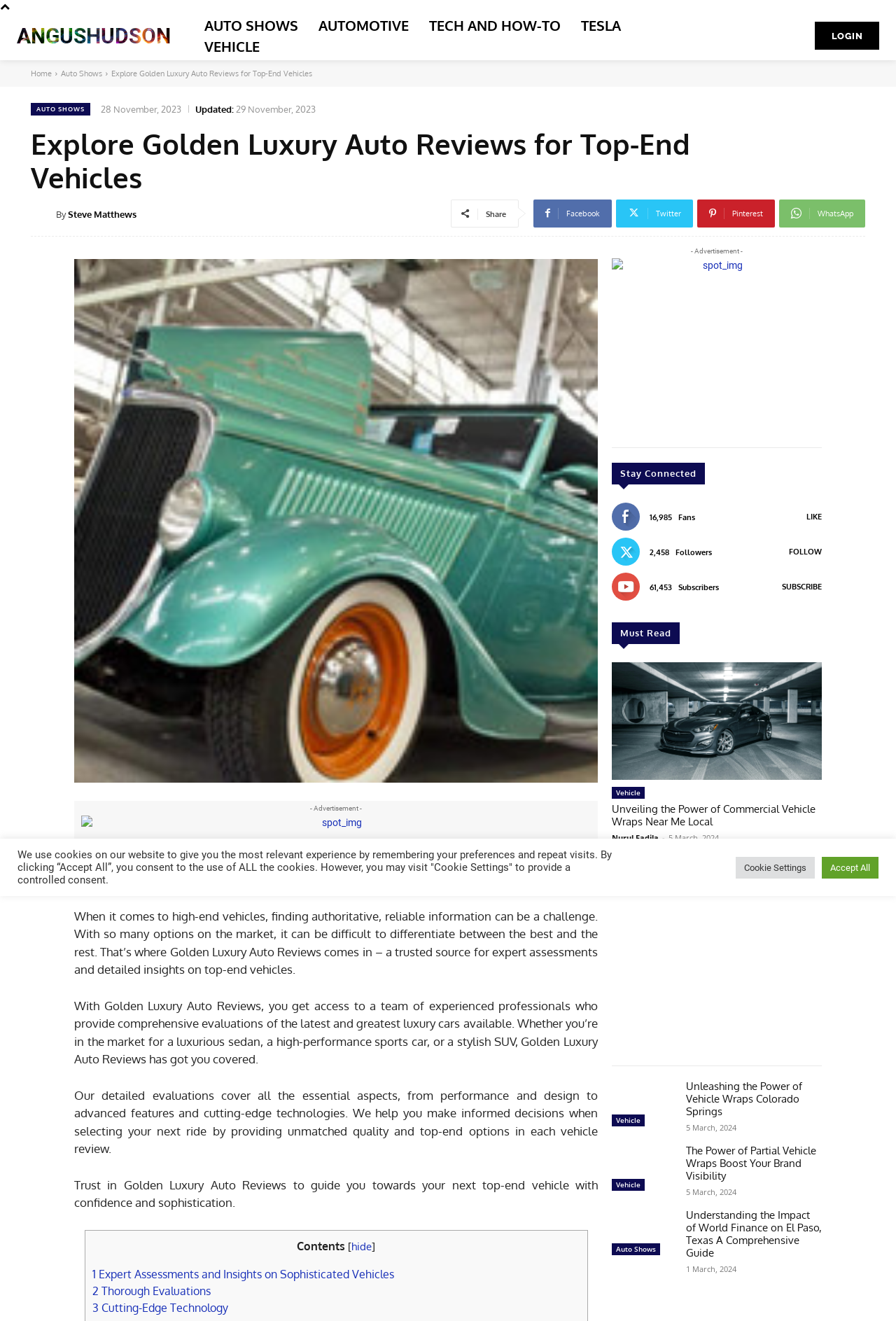Find the bounding box coordinates of the element I should click to carry out the following instruction: "Click on the 'ANGUSHUDSON' link".

[0.019, 0.015, 0.191, 0.039]